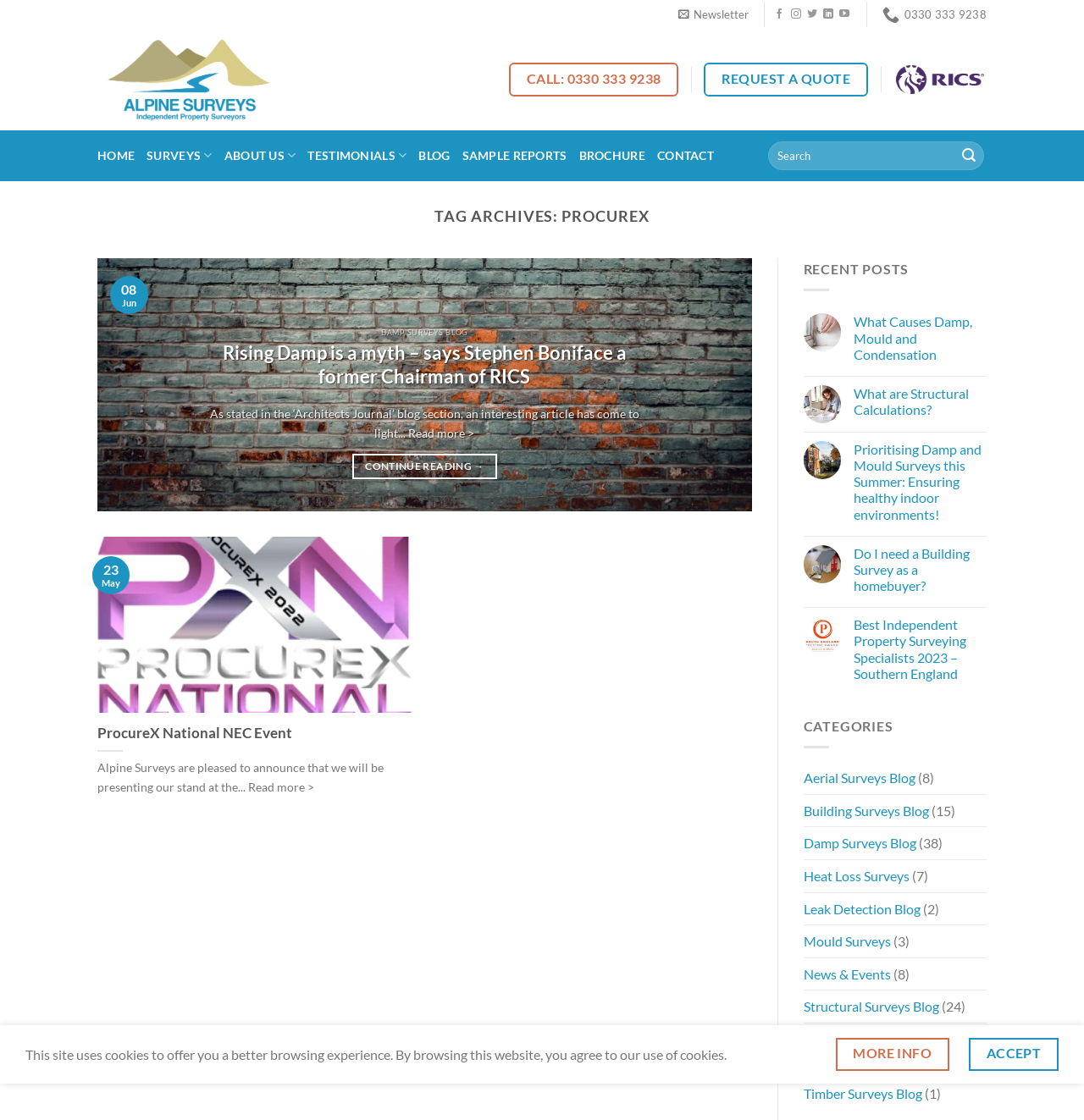Given the description: "Blog", determine the bounding box coordinates of the UI element. The coordinates should be formatted as four float numbers between 0 and 1, [left, top, right, bottom].

[0.386, 0.12, 0.415, 0.158]